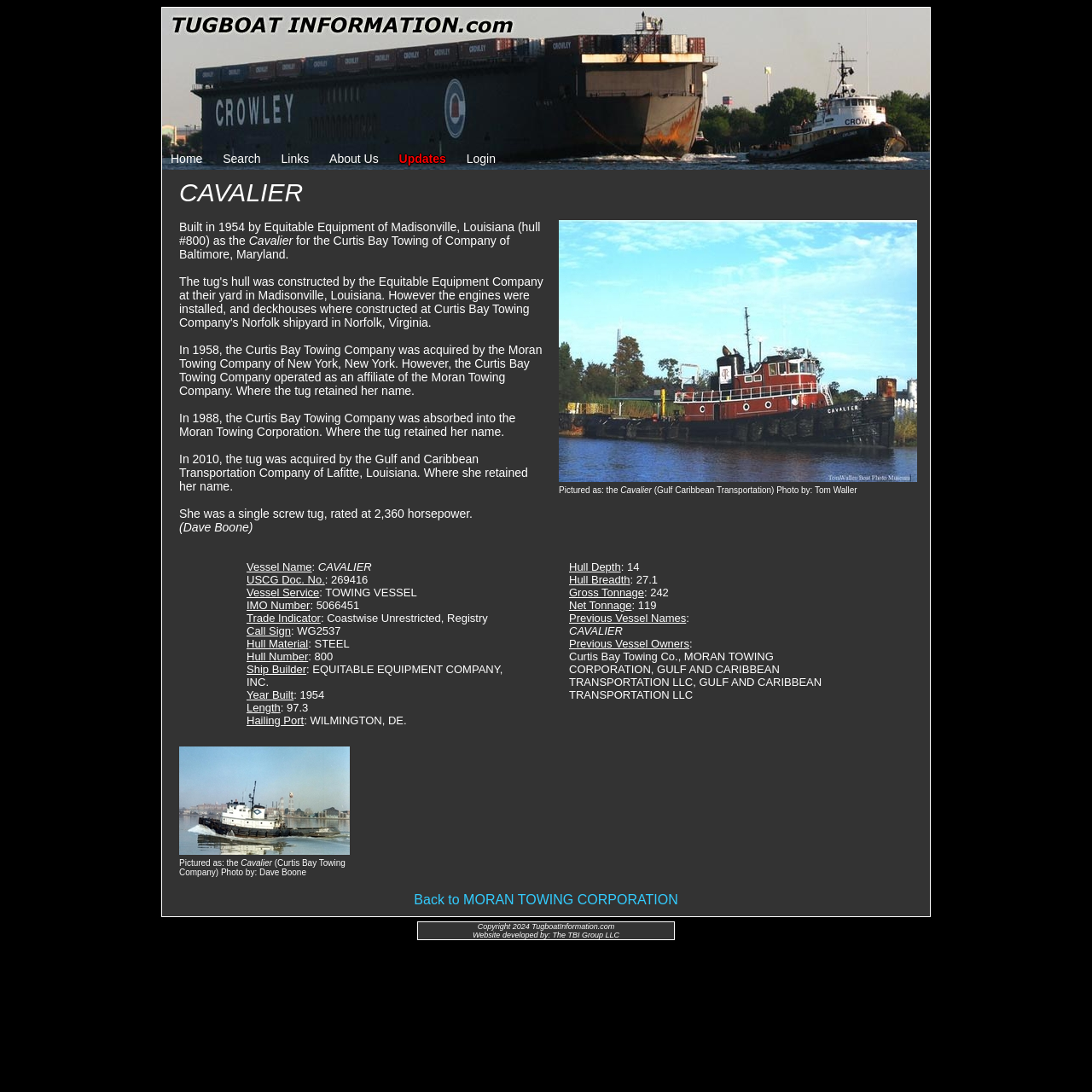Please identify the bounding box coordinates of the area that needs to be clicked to follow this instruction: "Go back to MORAN TOWING CORPORATION".

[0.379, 0.817, 0.621, 0.83]